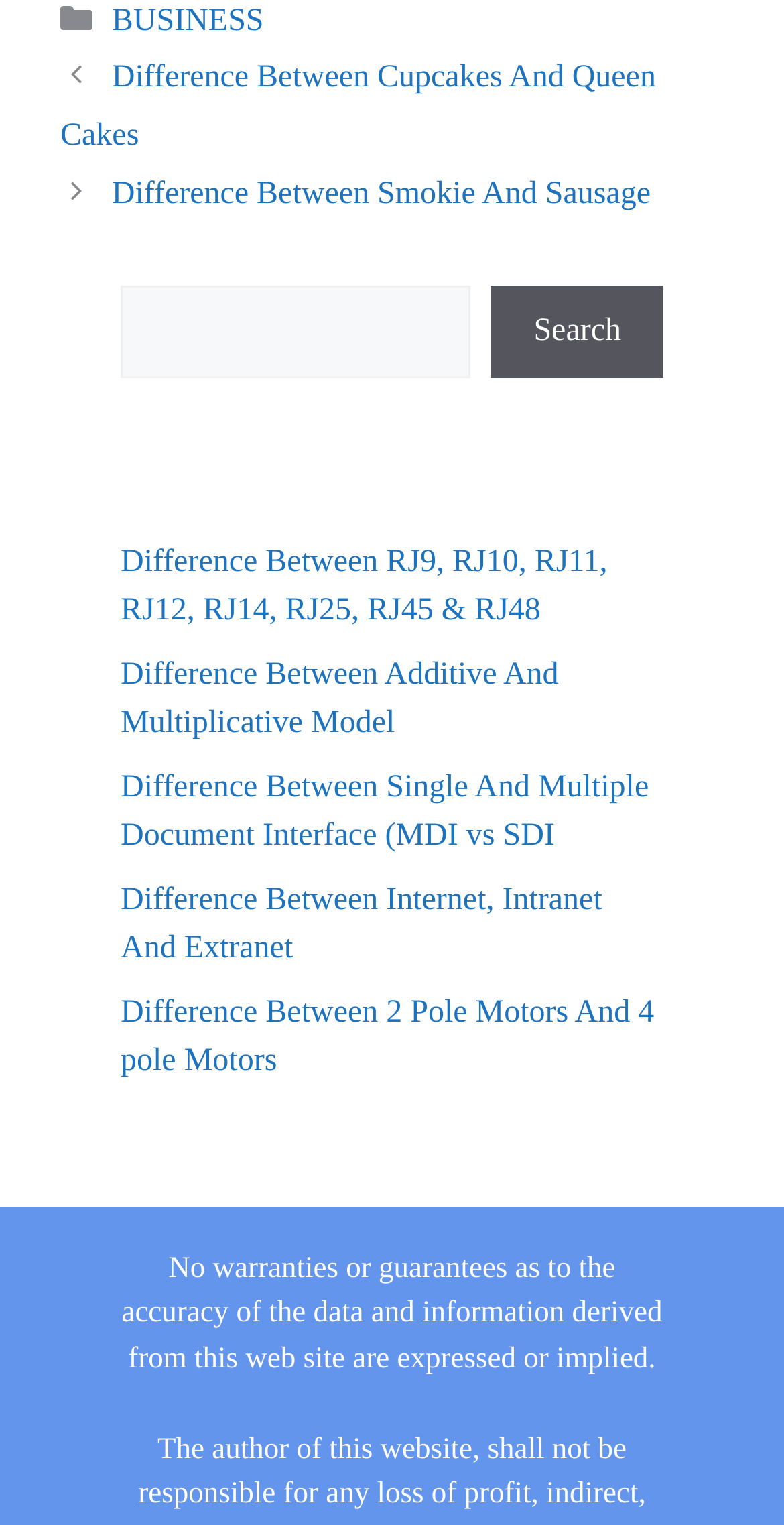What disclaimer is provided at the bottom of the page?
Analyze the screenshot and provide a detailed answer to the question.

At the bottom of the page, I found a StaticText element with the disclaimer 'No warranties or guarantees as to the accuracy of the data and information derived from this web site are expressed or implied.' This indicates that the website does not provide any warranties or guarantees regarding the accuracy of its content.